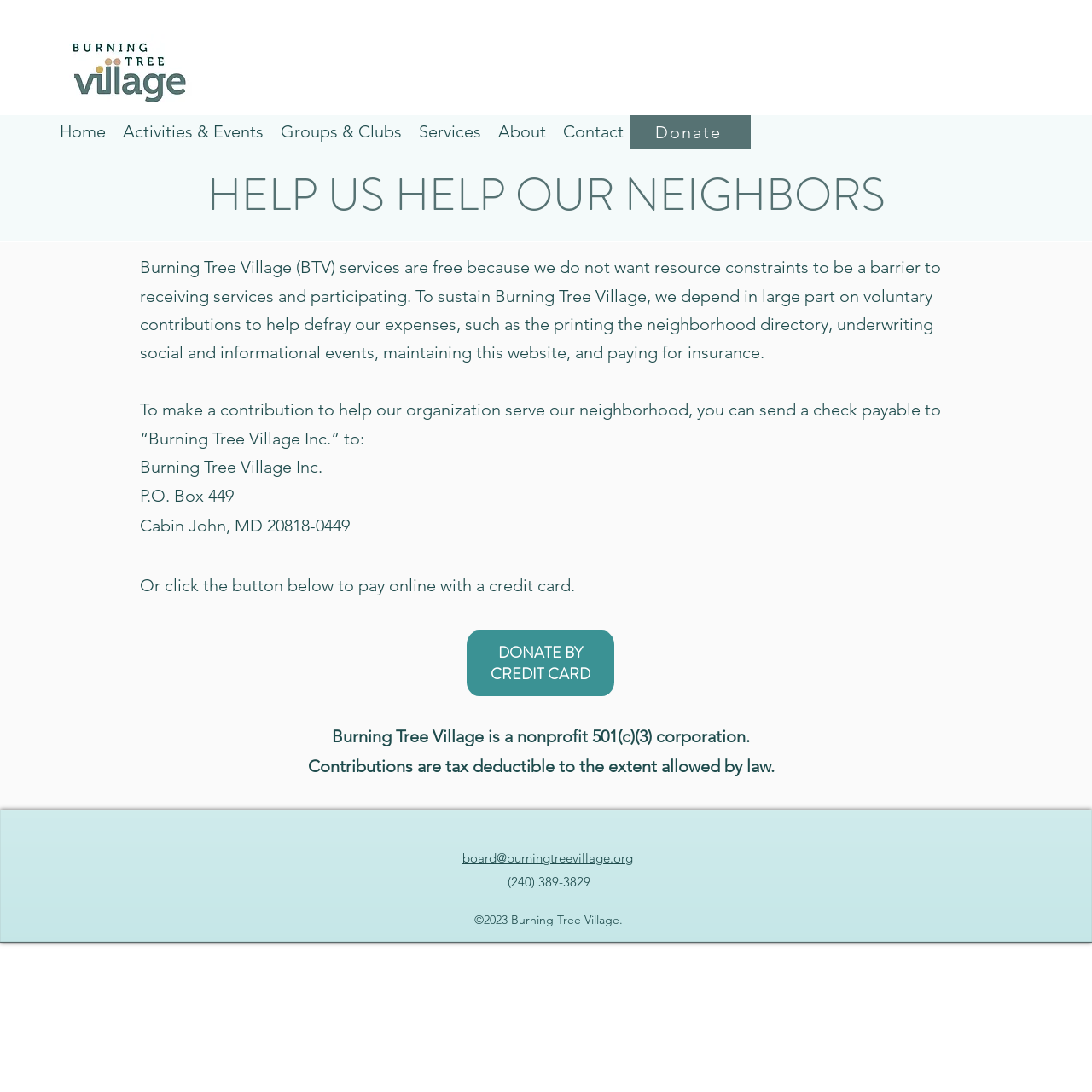Determine the bounding box coordinates for the clickable element required to fulfill the instruction: "Click the 'BTV Logo.jpg' image". Provide the coordinates as four float numbers between 0 and 1, i.e., [left, top, right, bottom].

[0.062, 0.031, 0.18, 0.094]